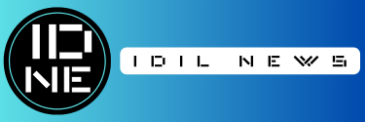Provide a comprehensive description of the image.

The image features the logo of "Idil News," which consists of a stylized circular emblem displaying the letters "ID" and "NE" in a modern, minimalistic font. The background showcases a gradient transitioning from light turquoise to deep blue, enhancing the logo's prominence. The words "IDIL NEWS" are presented in a sleek, bold typeface, reflecting a contemporary design ethos. This logo serves as a branding element for the news platform, visually embodying its commitment to delivering timely and relevant news updates.